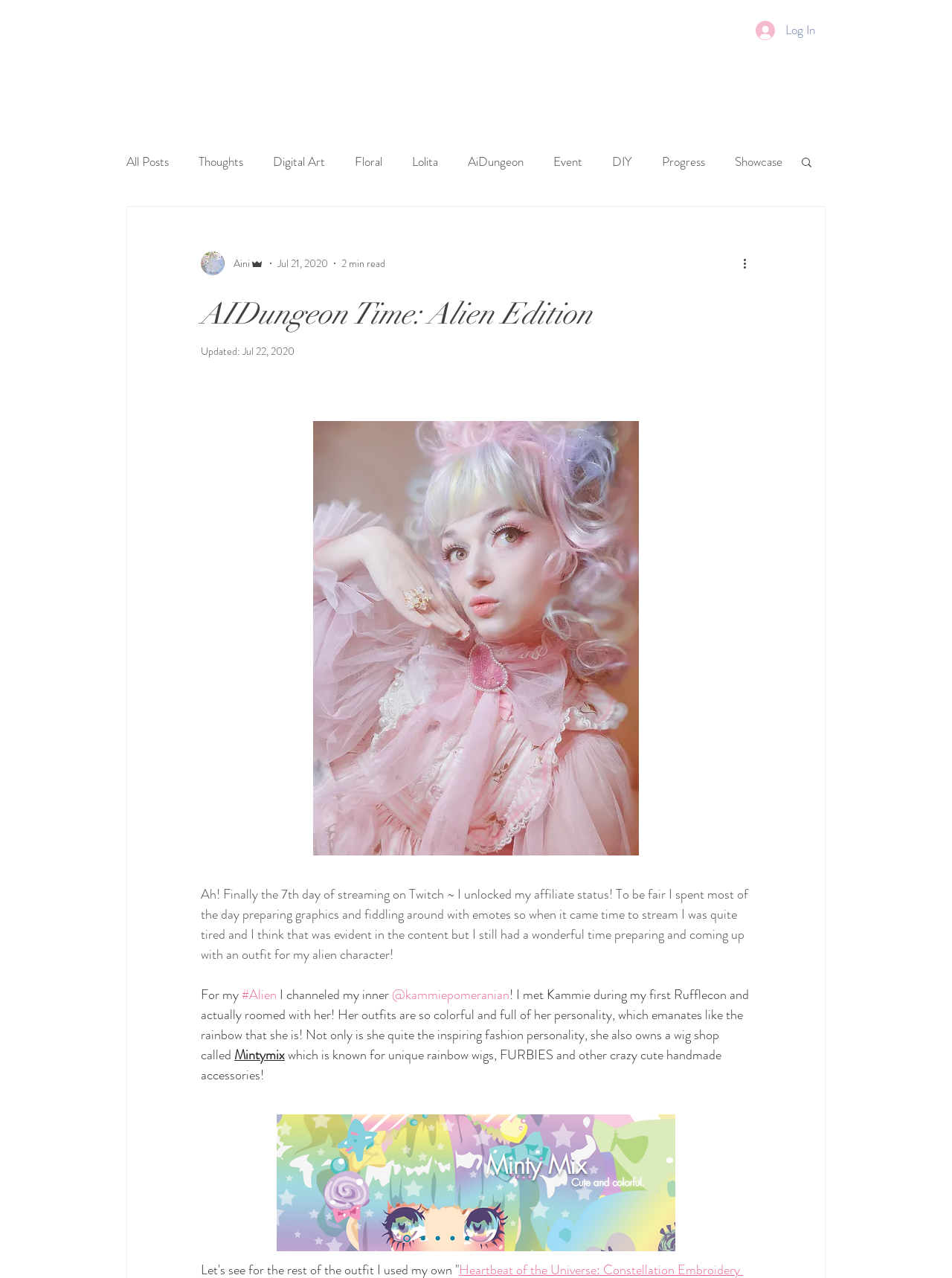Please find the bounding box for the following UI element description. Provide the coordinates in (top-left x, top-left y, bottom-right x, bottom-right y) format, with values between 0 and 1: call to filmmakers

None